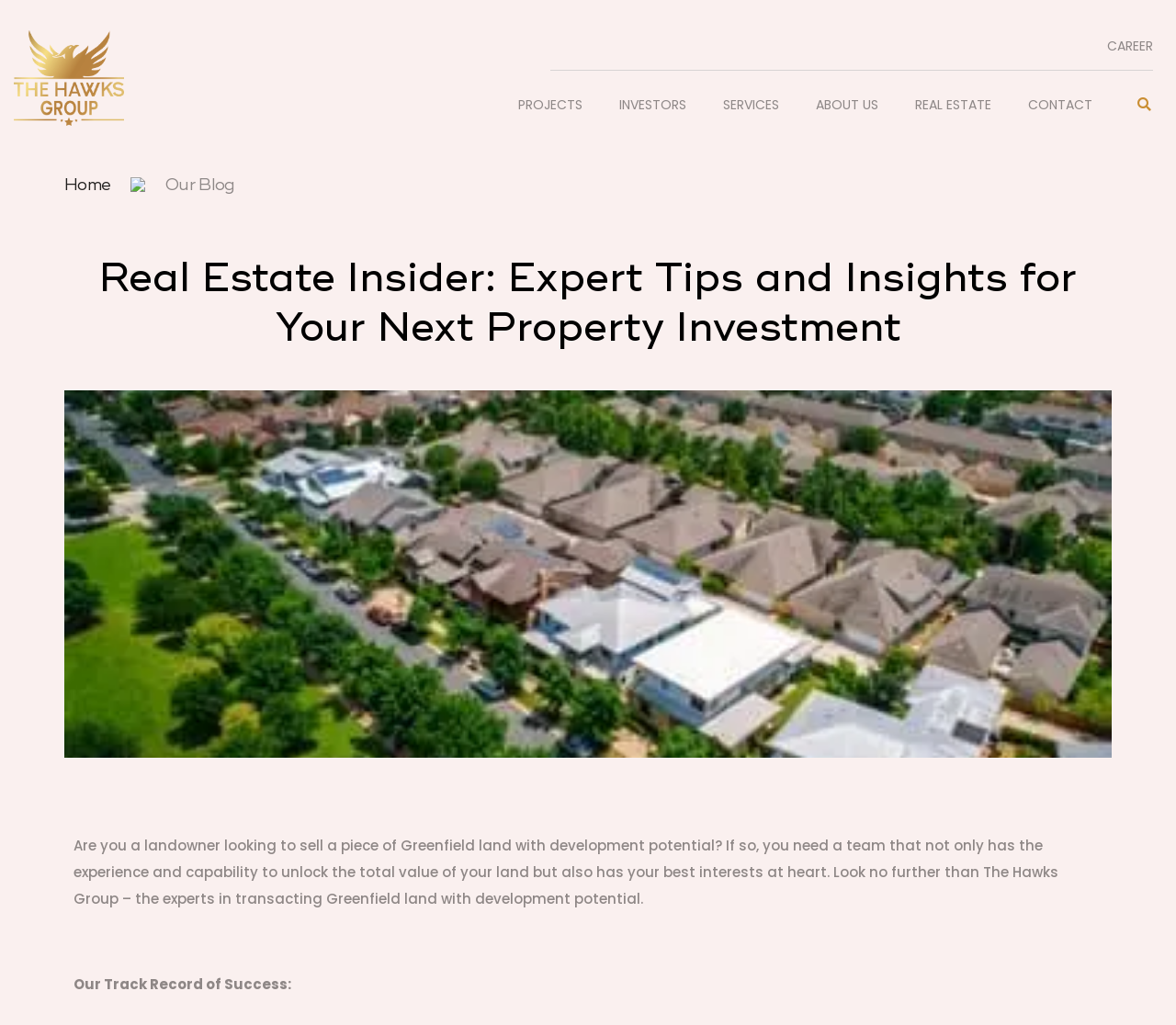Answer the question below in one word or phrase:
What is the section below the main heading about?

Track Record of Success